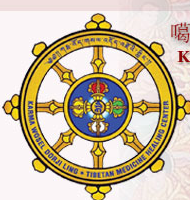How many spokes does the Dharmachakra have?
Please craft a detailed and exhaustive response to the question.

The golden wheel surrounding the central blue circle is known as the Dharmachakra, which is segmented into eight spokes. Each of these spokes represents the Noble Eightfold Path in Buddhist teachings.